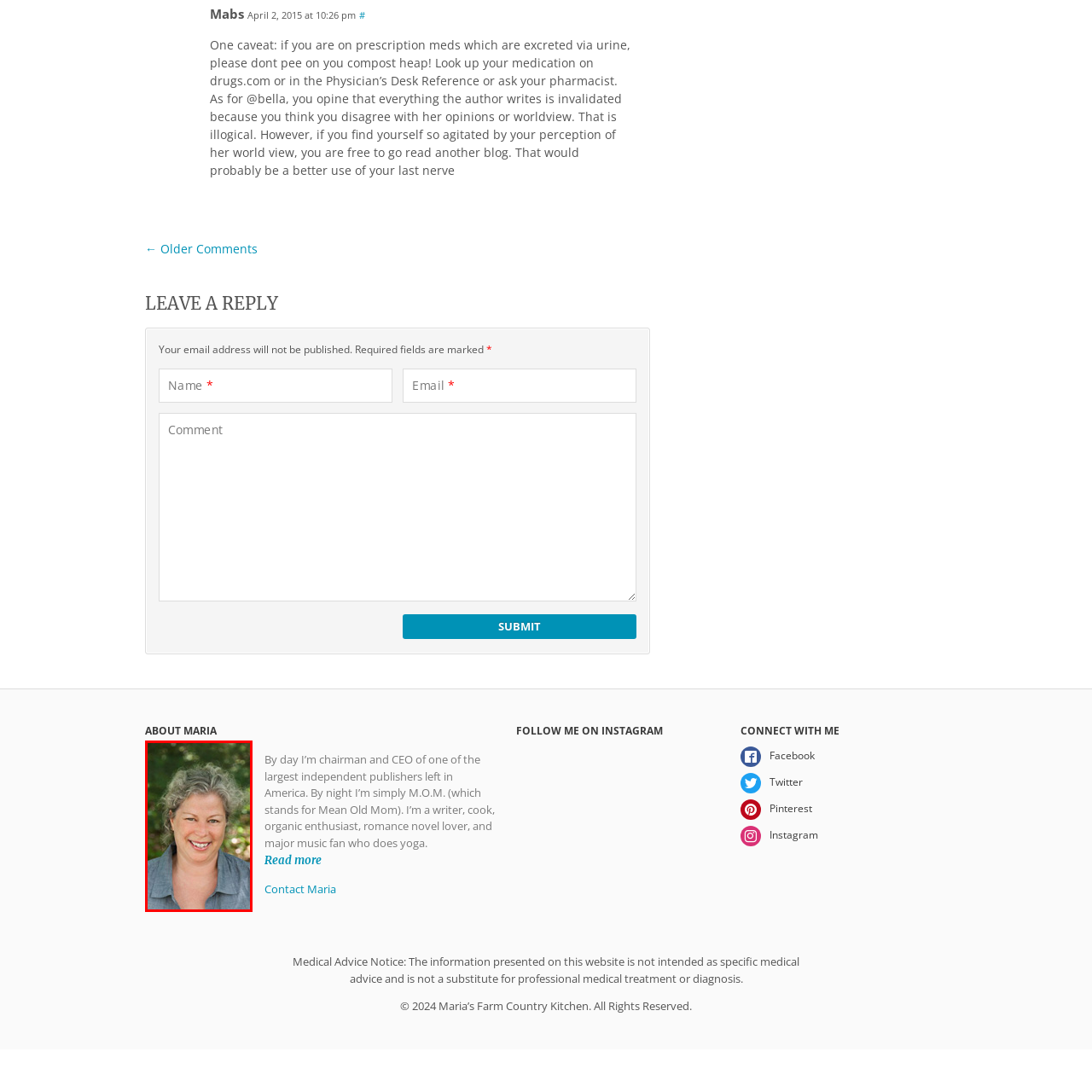What is one of the woman's personal interests?
Inspect the image within the red bounding box and respond with a detailed answer, leveraging all visible details.

The caption describes Maria as a passionate writer, cook, and organic enthusiast, highlighting cooking as one of her personal interests outside of her professional life.